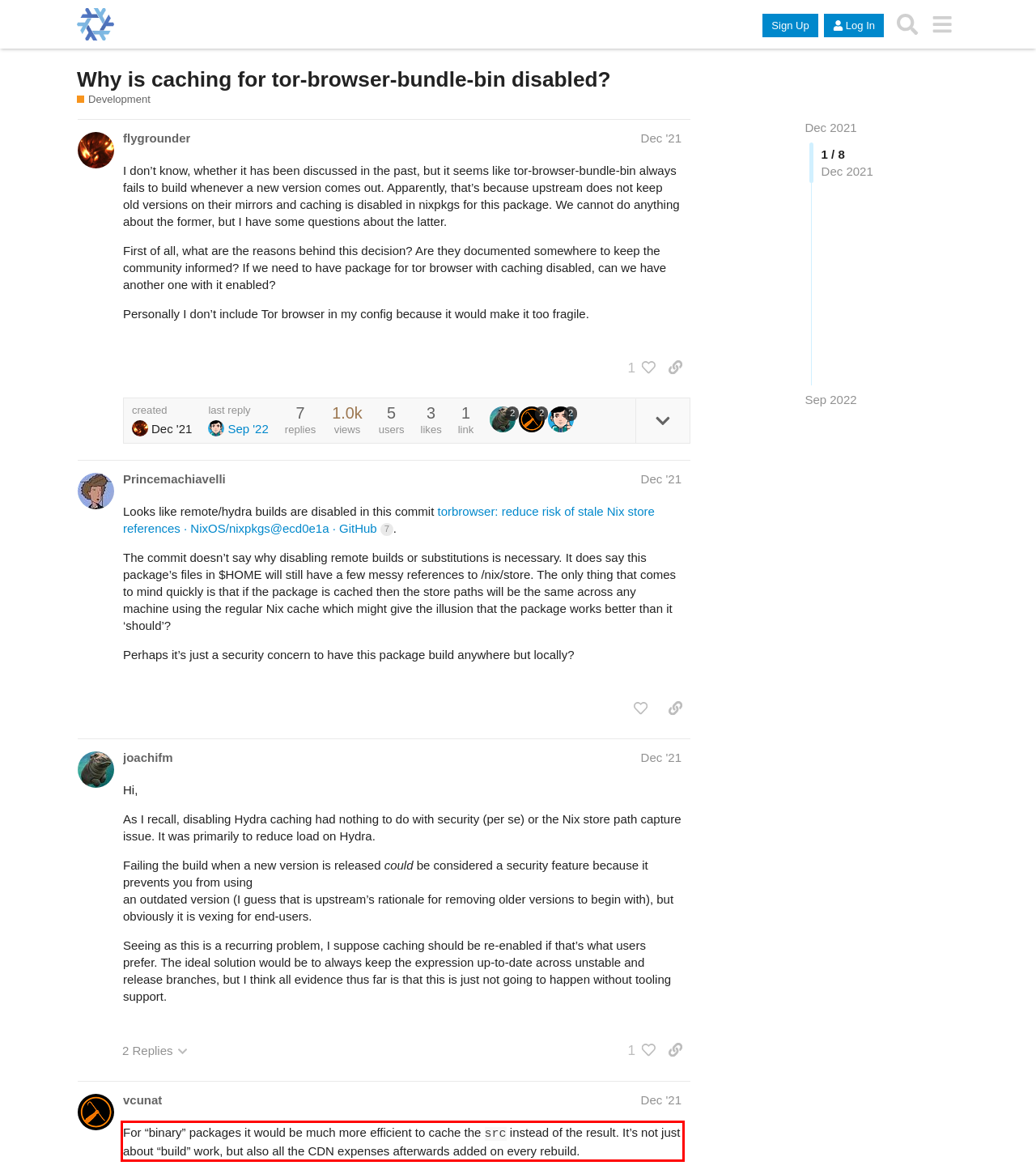Within the screenshot of a webpage, identify the red bounding box and perform OCR to capture the text content it contains.

For “binary” packages it would be much more efficient to cache the src instead of the result. It’s not just about “build” work, but also all the CDN expenses afterwards added on every rebuild.